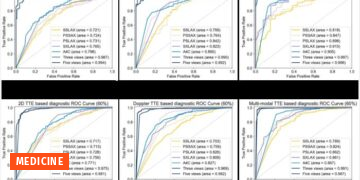What do the curves in the grid represent?
Using the screenshot, give a one-word or short phrase answer.

diagnostic algorithms